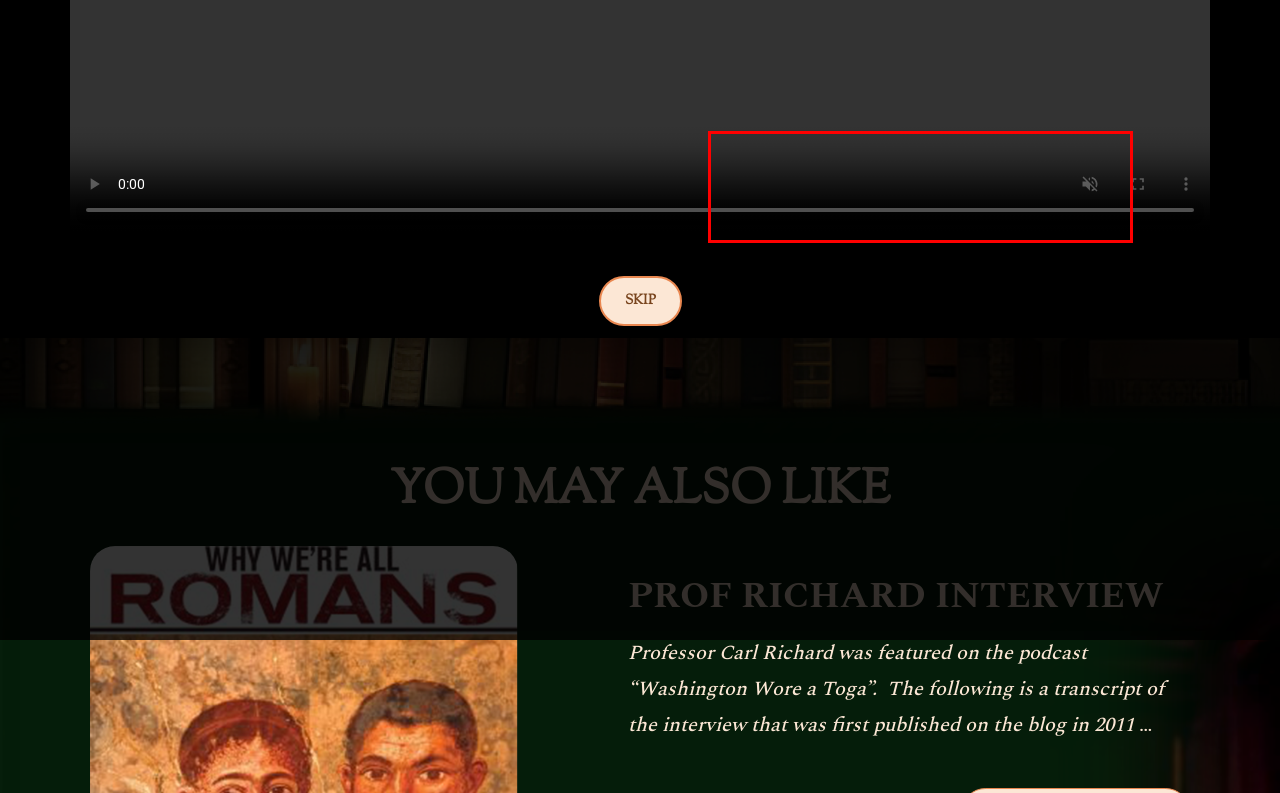You are provided with a screenshot of a webpage that includes a UI element enclosed in a red rectangle. Extract the text content inside this red rectangle.

Helen in Hell “And were you pleased?” they asked of Helen in Hell. “Pleased?” answered she, “when all Troy’s towers fell, And dead were Priam’s sons, and lost his throne, And such a war was fought as none had known …